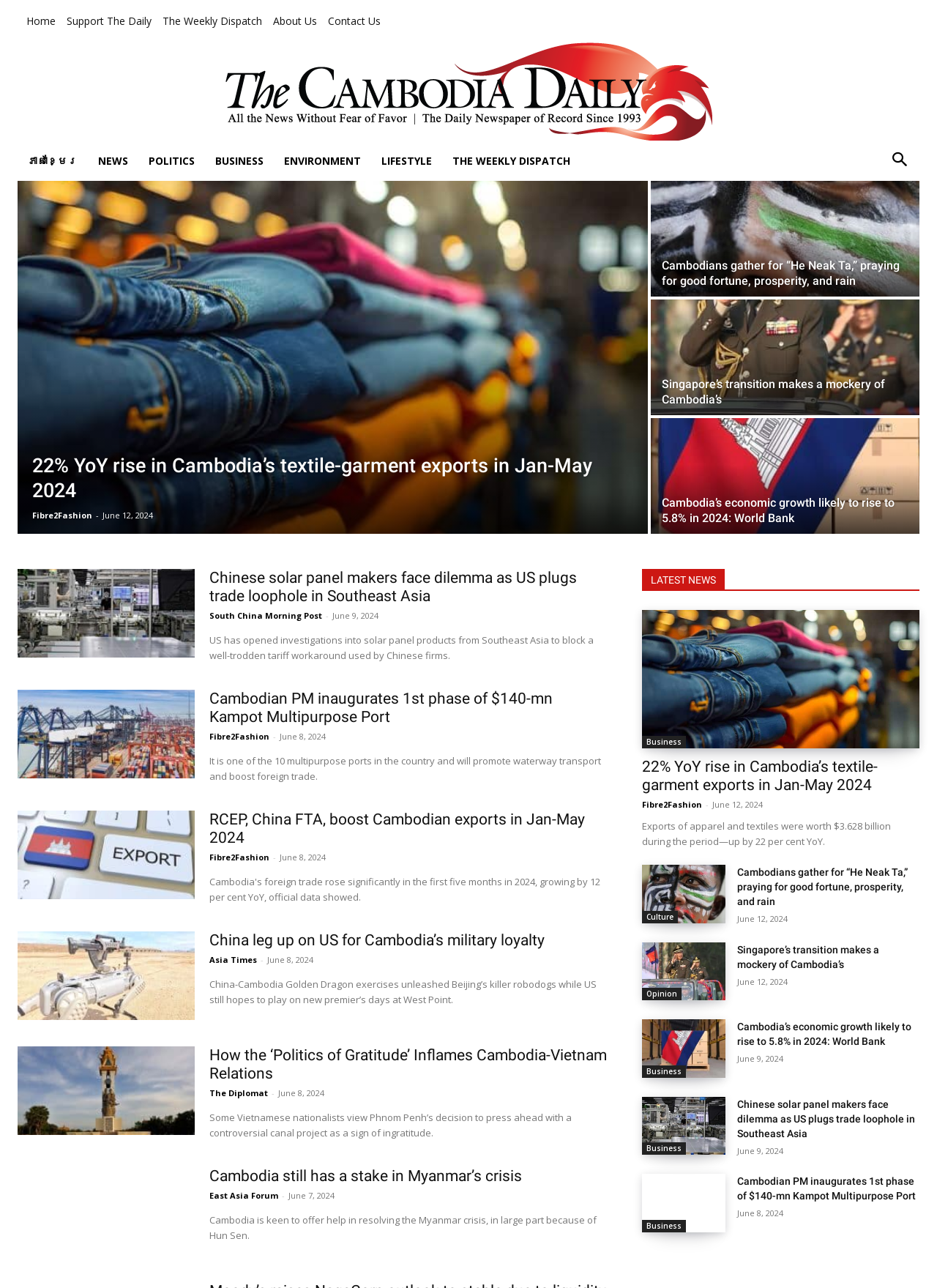Identify the bounding box coordinates of the clickable section necessary to follow the following instruction: "Click on the 'Home' link". The coordinates should be presented as four float numbers from 0 to 1, i.e., [left, top, right, bottom].

[0.028, 0.008, 0.059, 0.025]